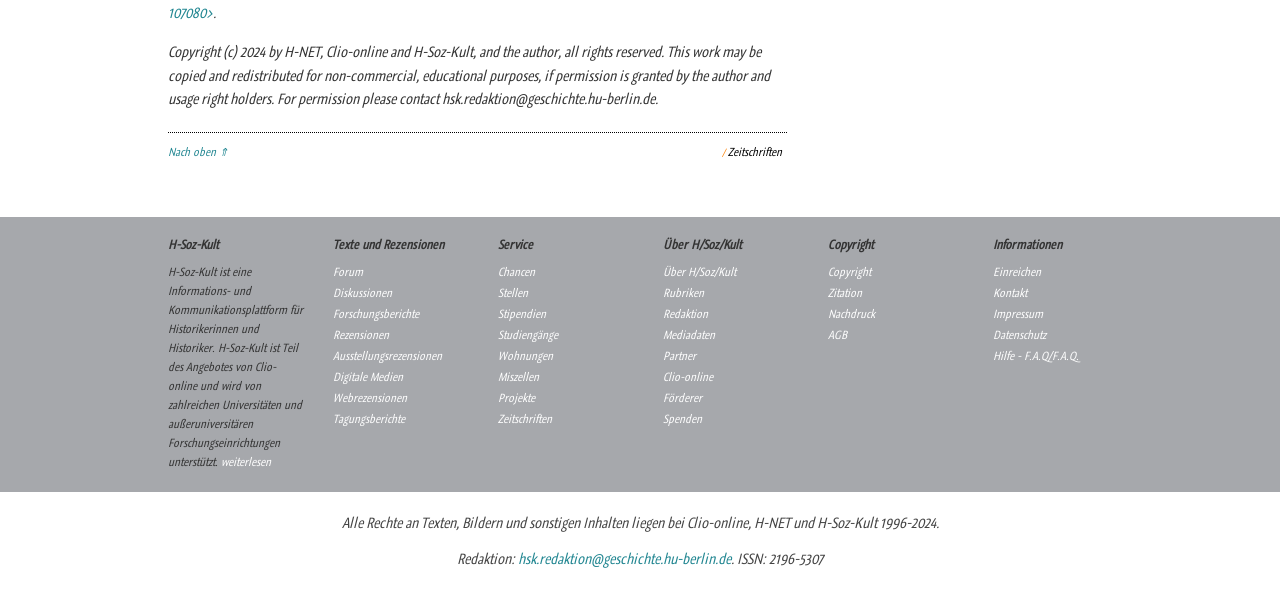Please study the image and answer the question comprehensively:
What is the link 'weiterlesen' used for?

The link 'weiterlesen' is located below the heading 'H-Soz-Kult' and the StaticText element describing the platform. It is likely that this link is used to read more about H-Soz-Kult or to access additional information.